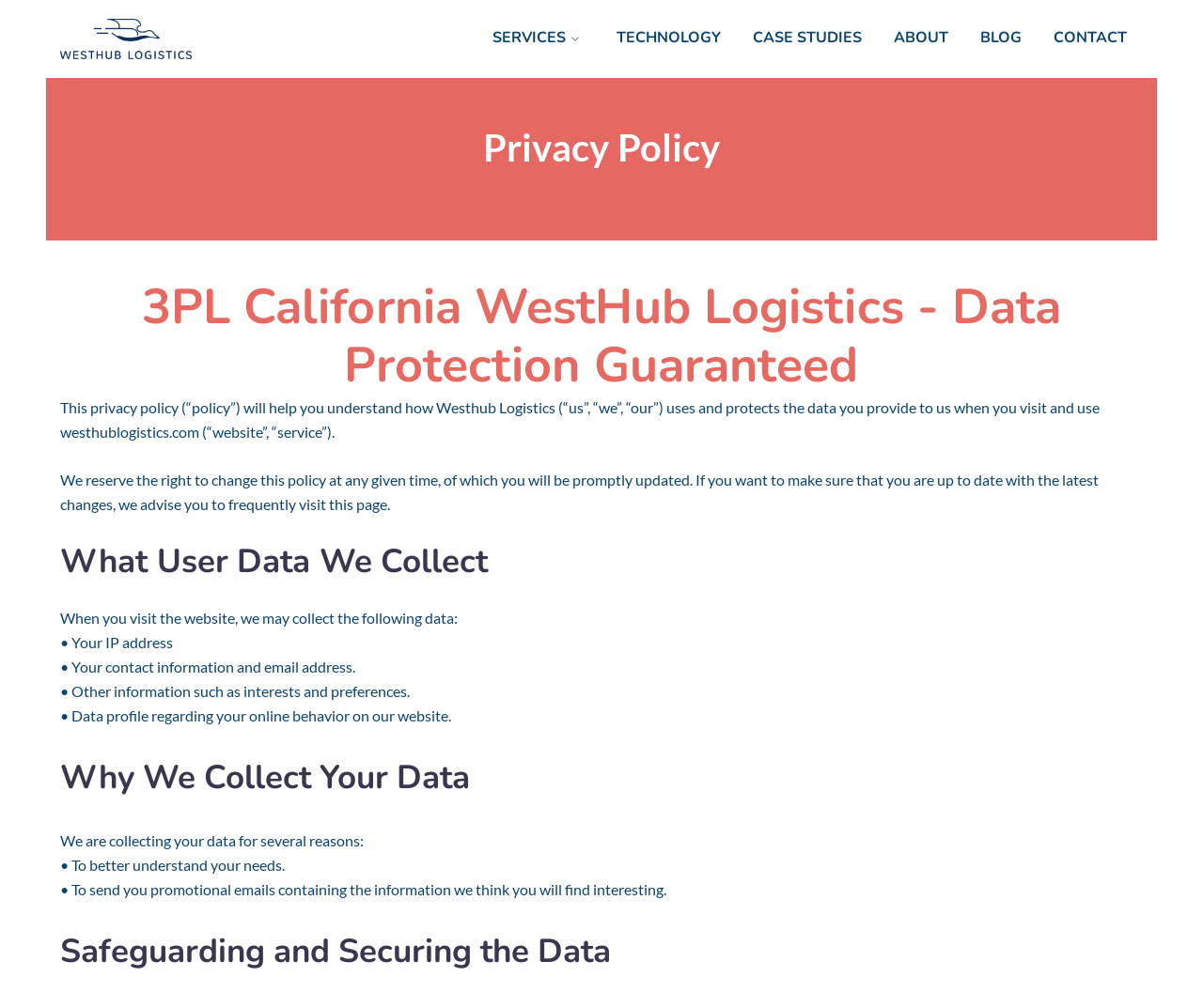Examine the image carefully and respond to the question with a detailed answer: 
What is the name of the company?

The name of the company can be found in the top-left corner of the webpage, where it is written as 'Westhub Logistics' in the logo and also as a link.